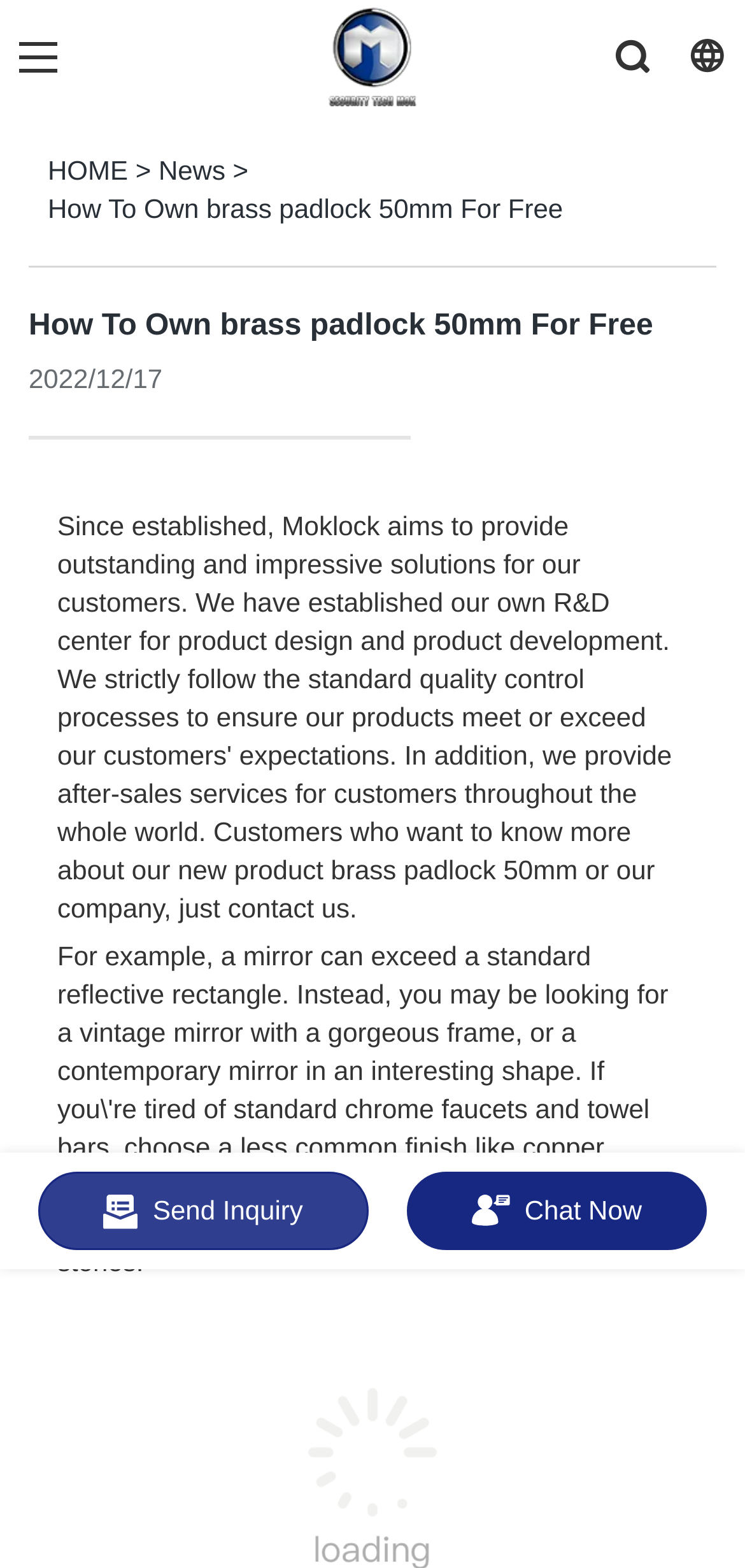Identify and provide the bounding box coordinates of the UI element described: "HOME". The coordinates should be formatted as [left, top, right, bottom], with each number being a float between 0 and 1.

[0.064, 0.099, 0.172, 0.118]